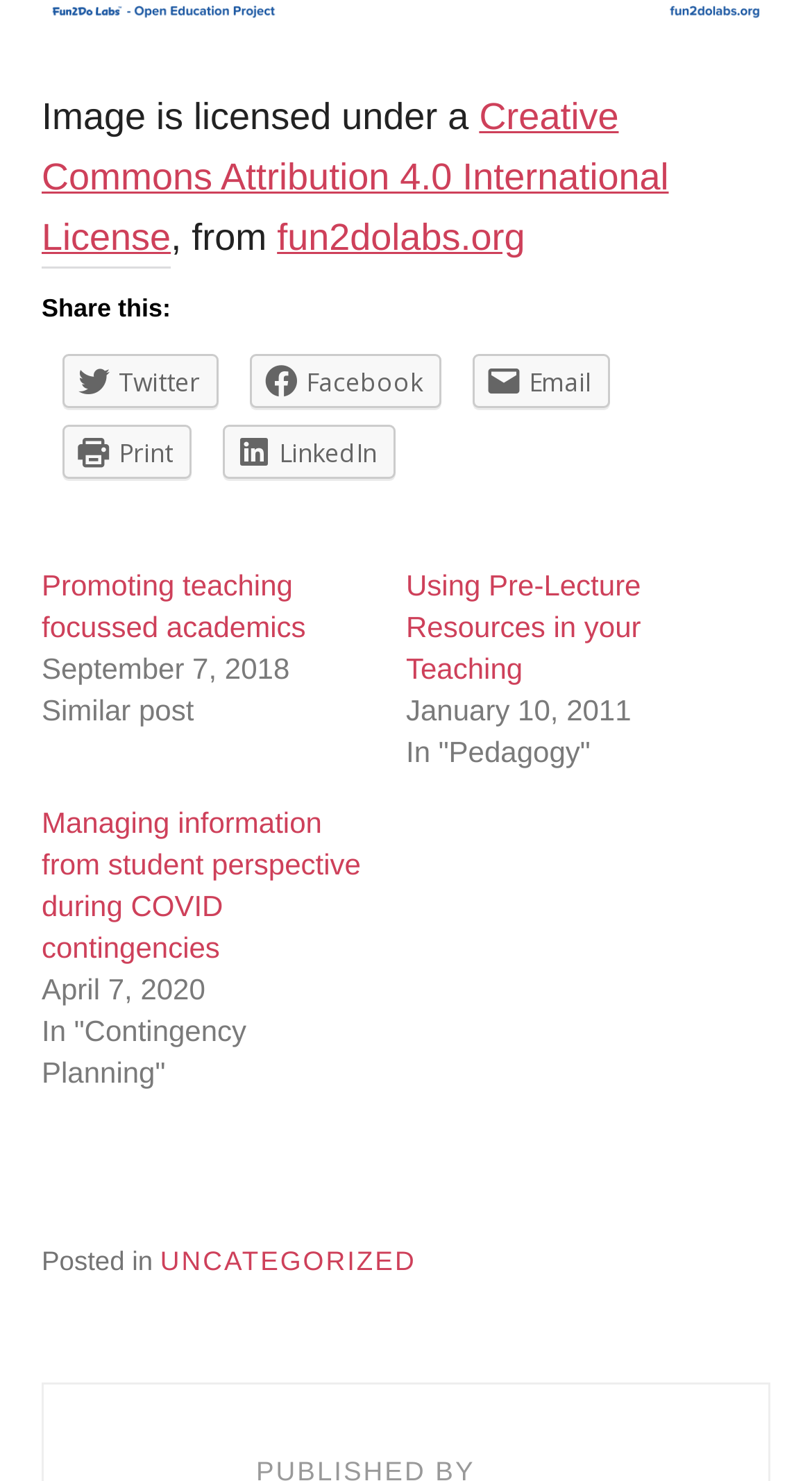How many similar posts are shown? Observe the screenshot and provide a one-word or short phrase answer.

2